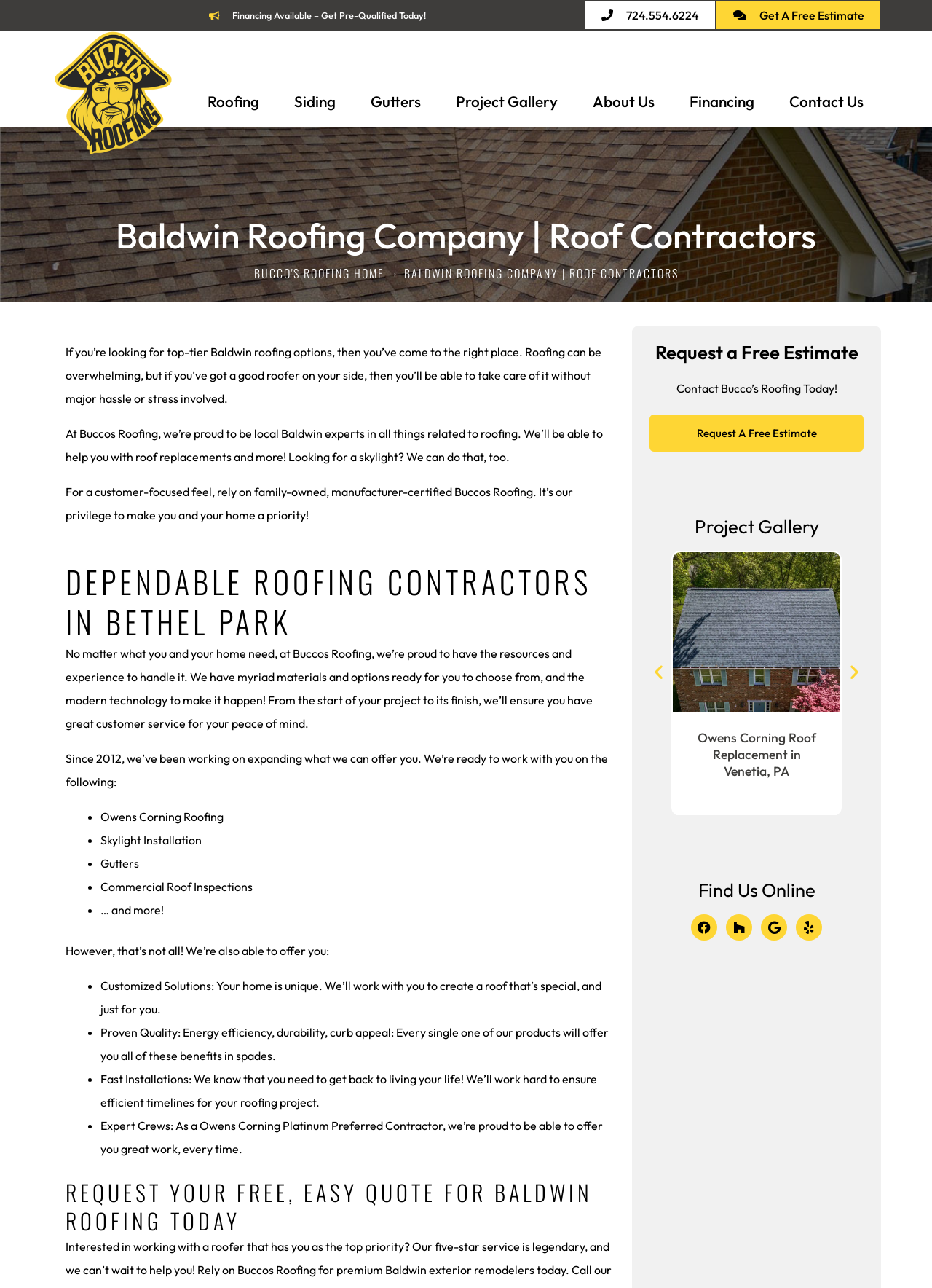Identify and provide the text content of the webpage's primary headline.

Baldwin Roofing Company | Roof Contractors